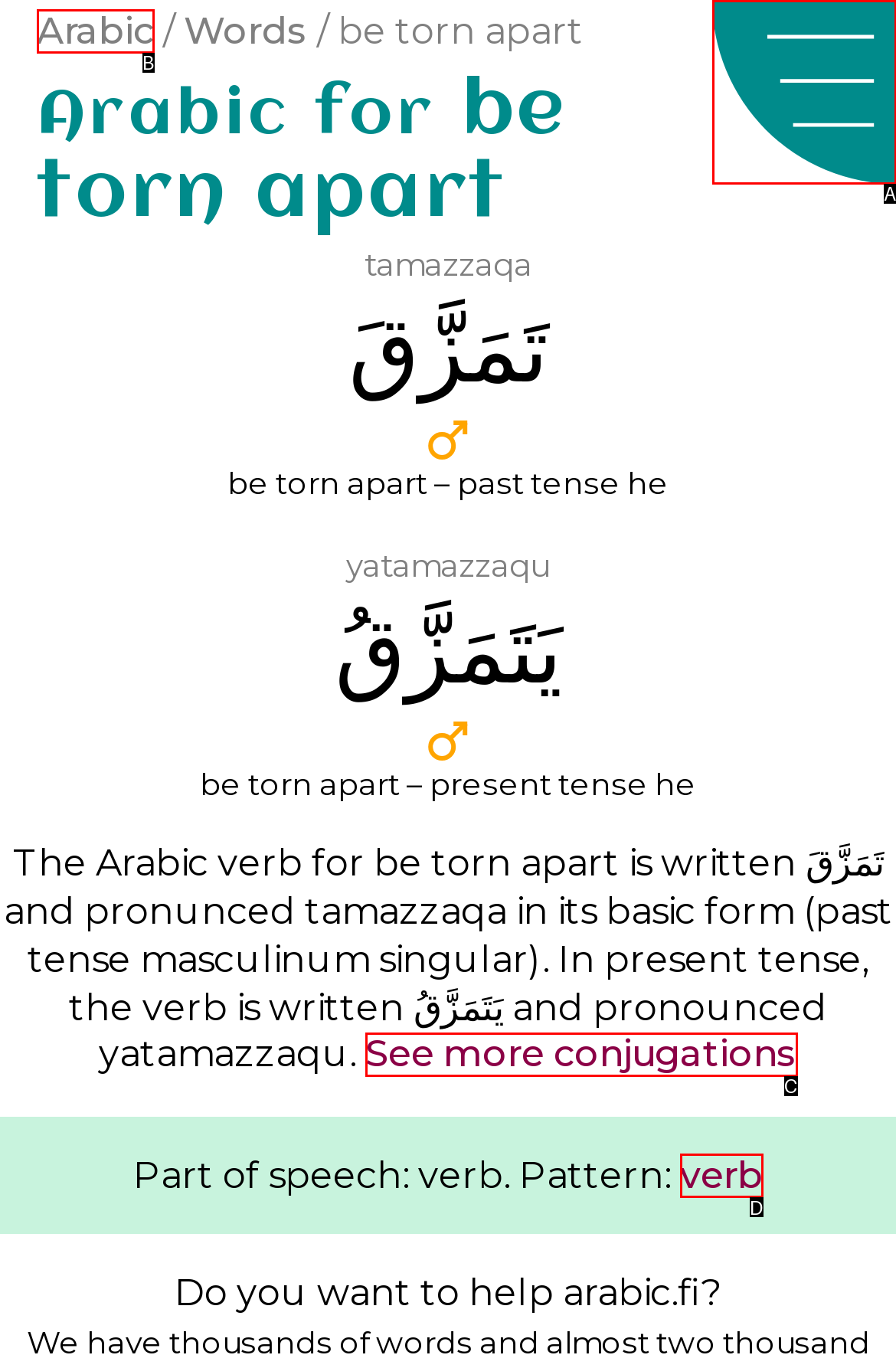From the given choices, determine which HTML element aligns with the description: See more conjugations Respond with the letter of the appropriate option.

C